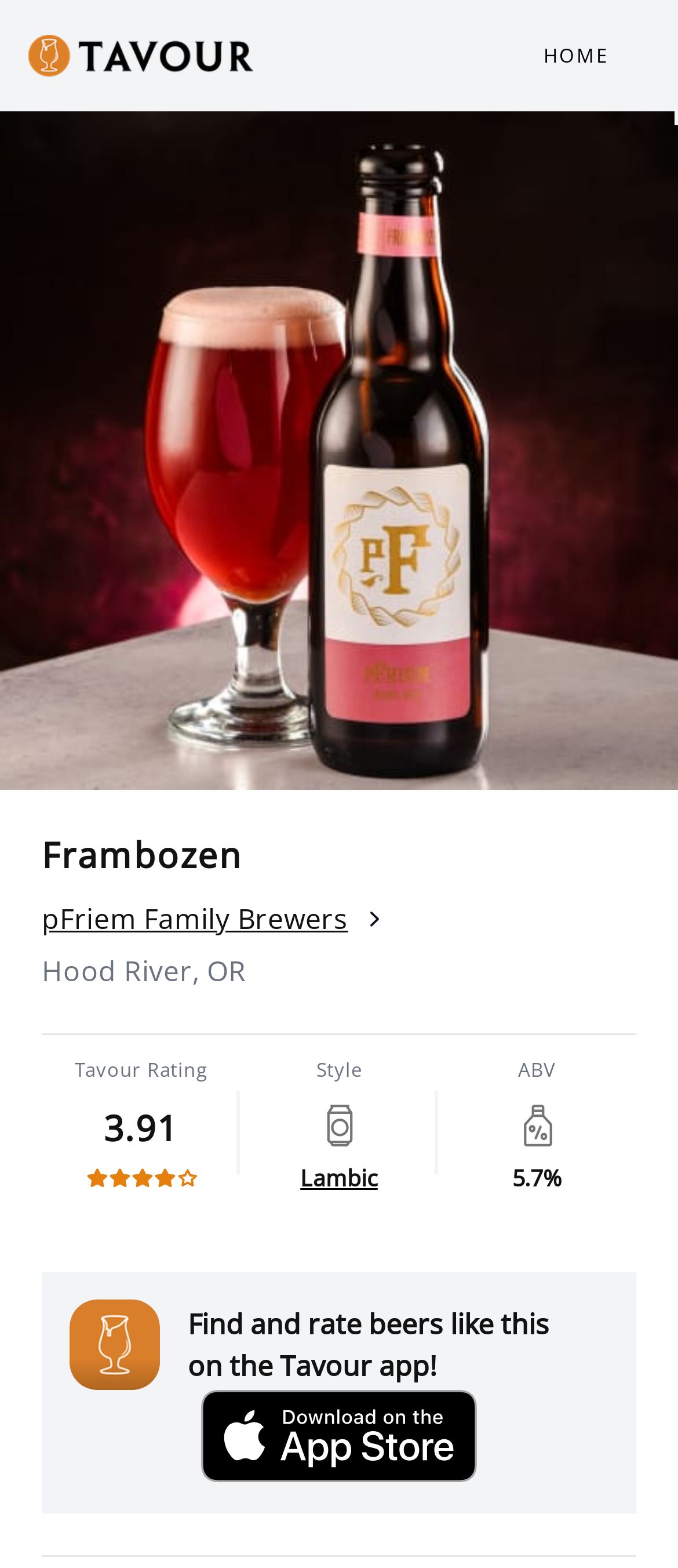What is the style of the beer?
Look at the image and provide a short answer using one word or a phrase.

Lambic